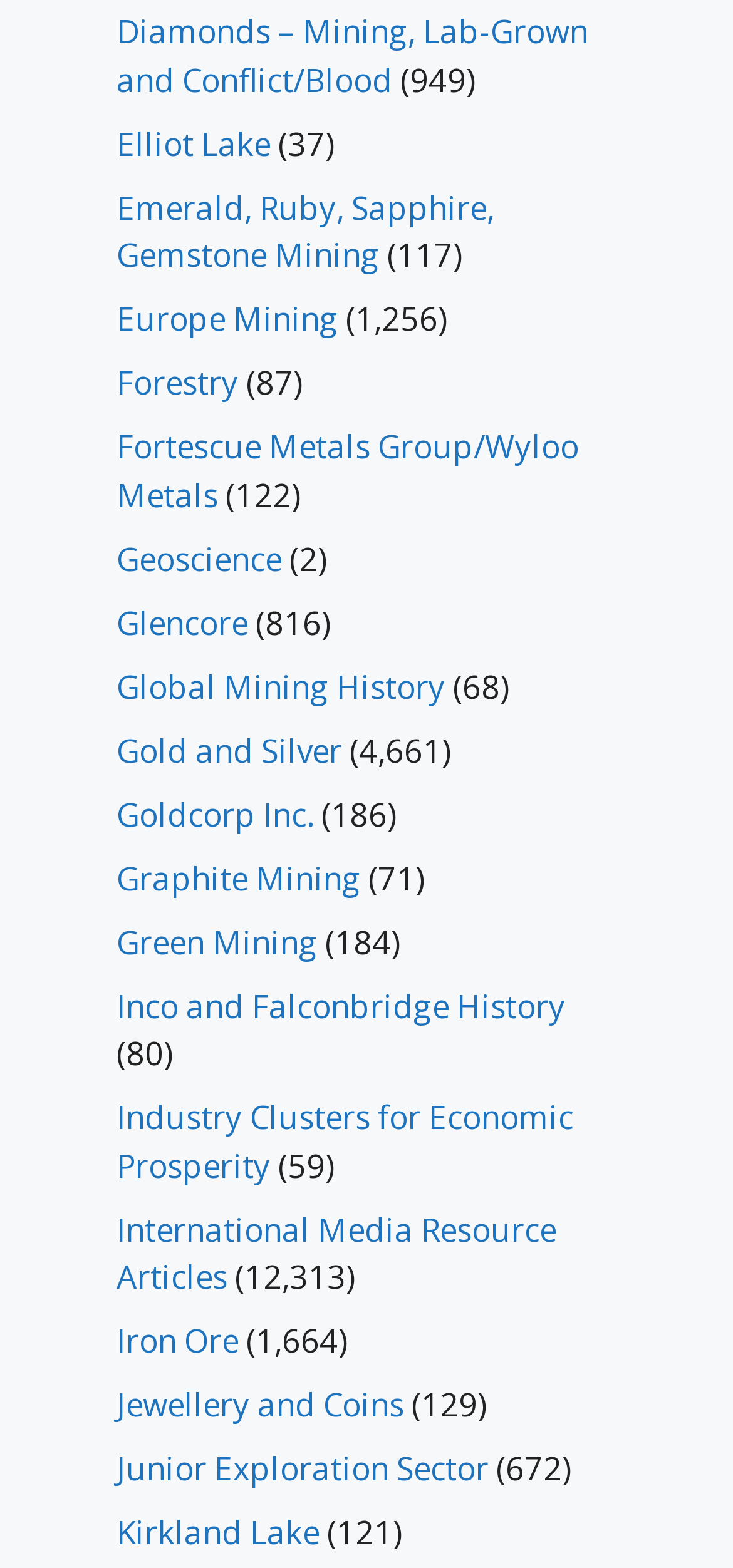Refer to the element description Gold and Silver and identify the corresponding bounding box in the screenshot. Format the coordinates as (top-left x, top-left y, bottom-right x, bottom-right y) with values in the range of 0 to 1.

[0.159, 0.465, 0.467, 0.492]